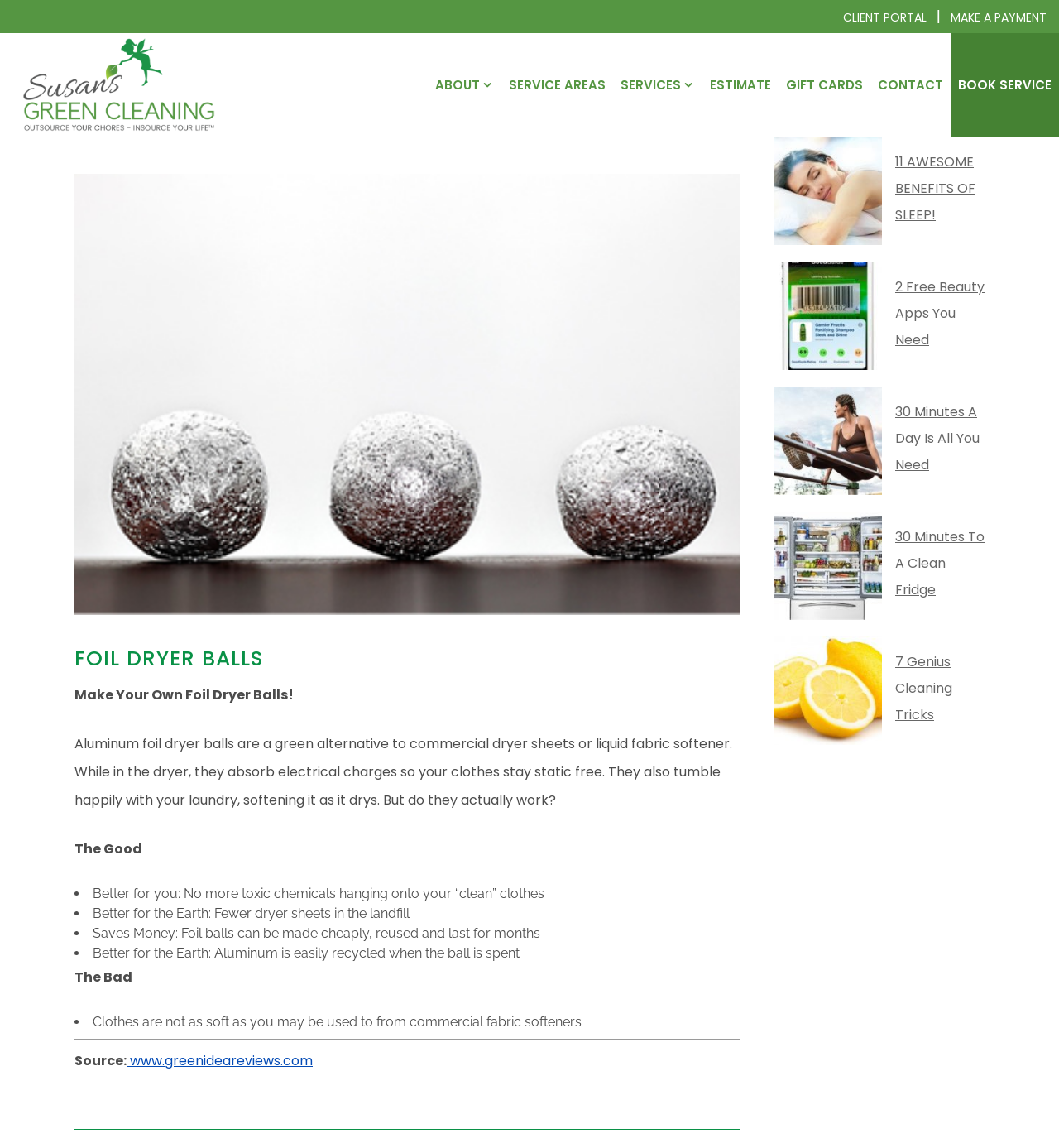Provide your answer to the question using just one word or phrase: What is the main topic of this webpage?

Foil Dryer Balls